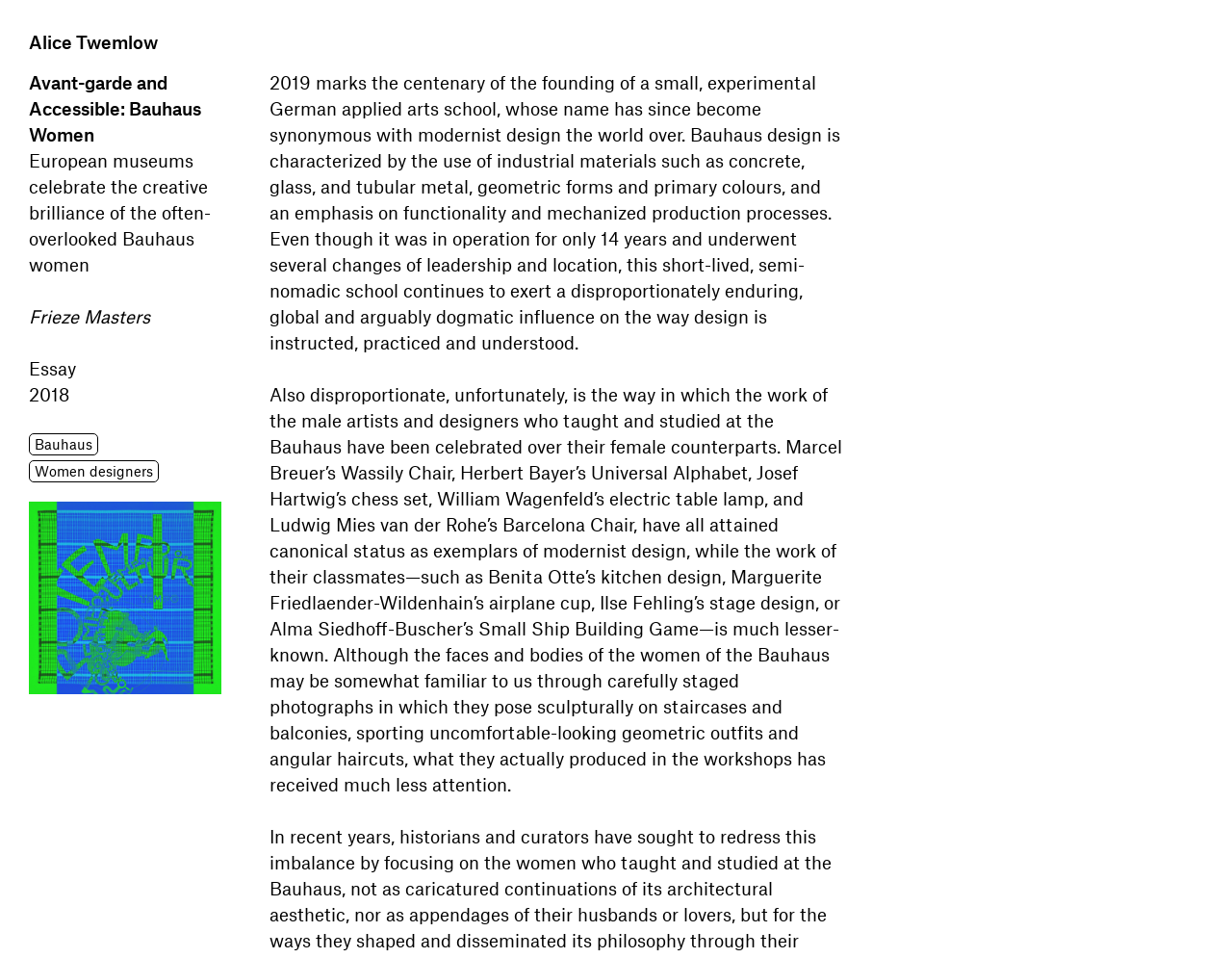Please reply to the following question using a single word or phrase: 
What is the name of the design style characterized by industrial materials and geometric forms?

Bauhaus design